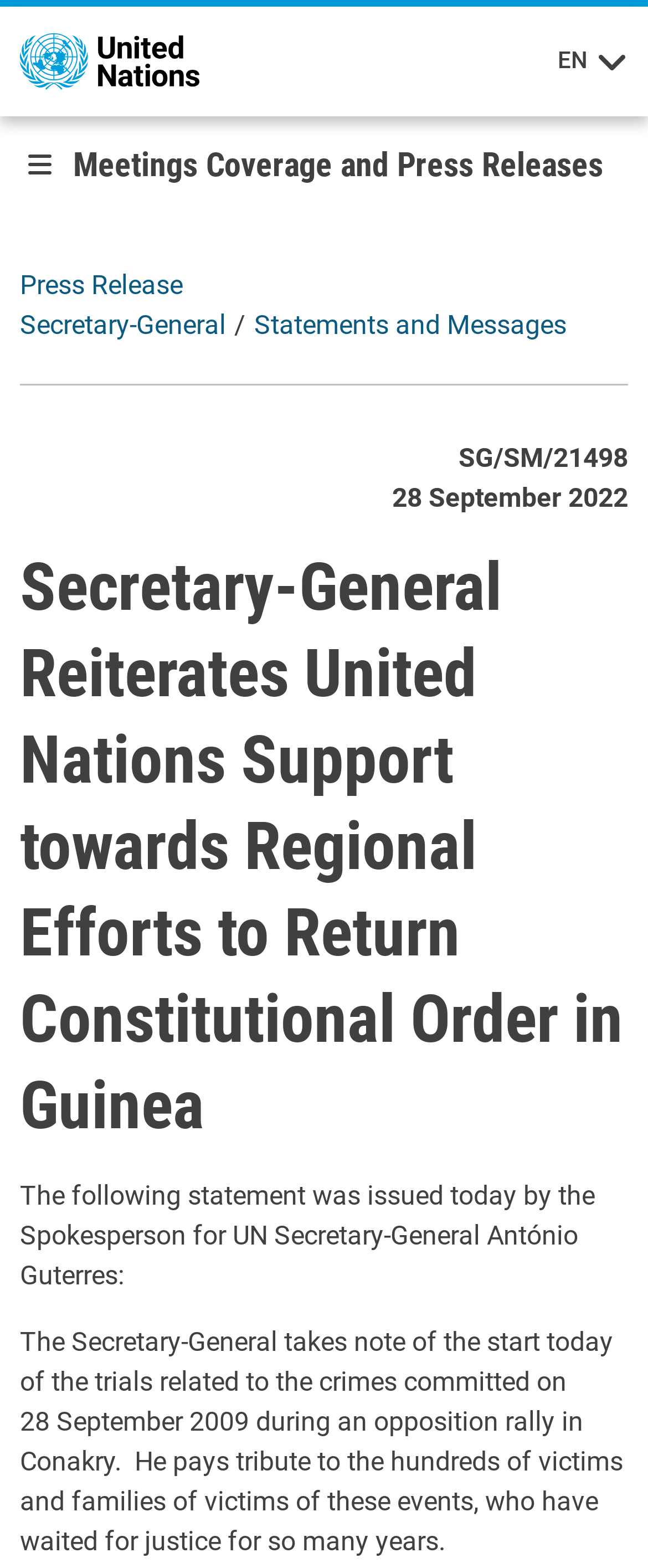Give a one-word or phrase response to the following question: Who is the Secretary-General mentioned?

António Guterres